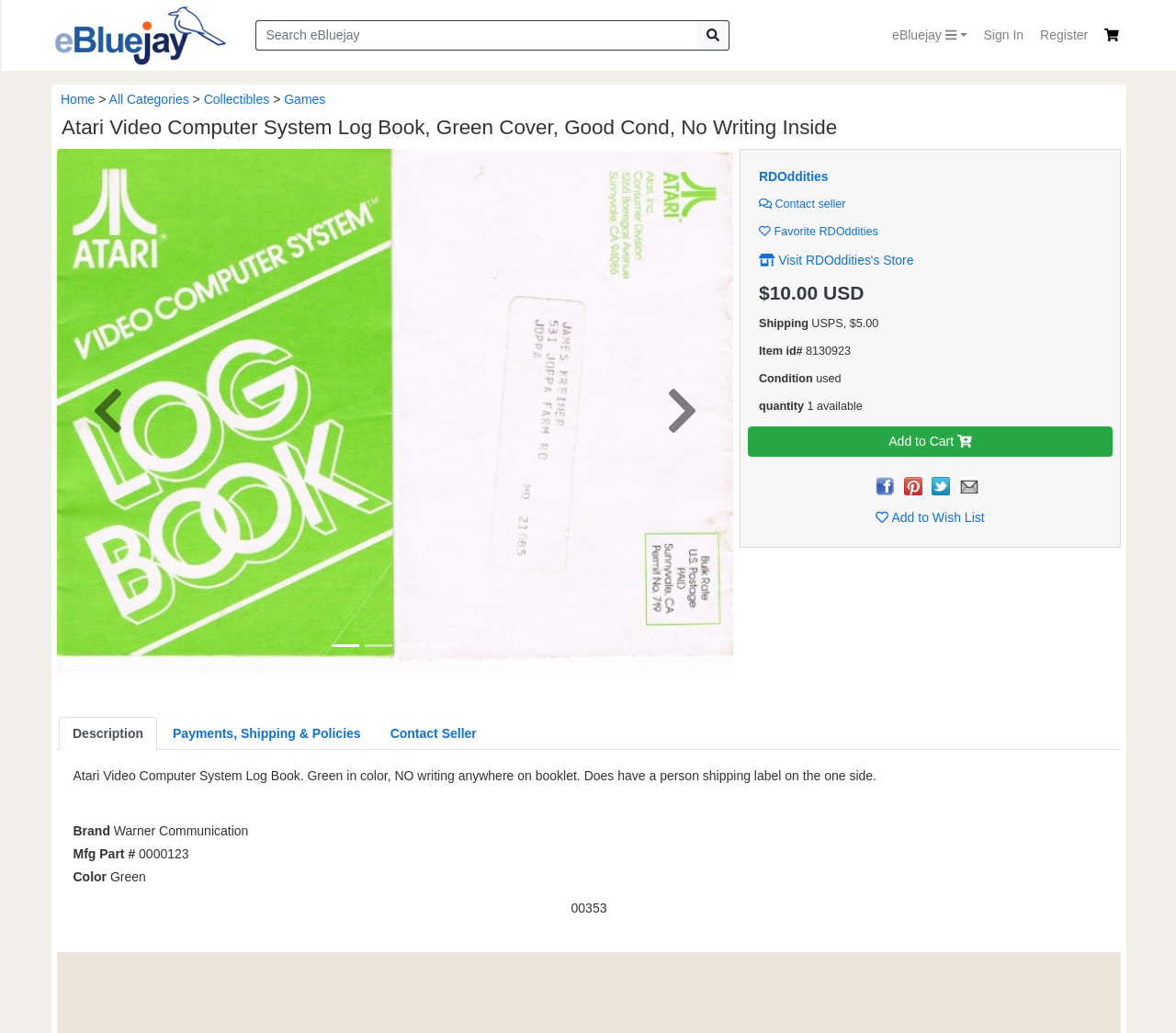Reply to the question with a brief word or phrase: What is the brand of the Atari Video Computer System Log Book?

Warner Communication